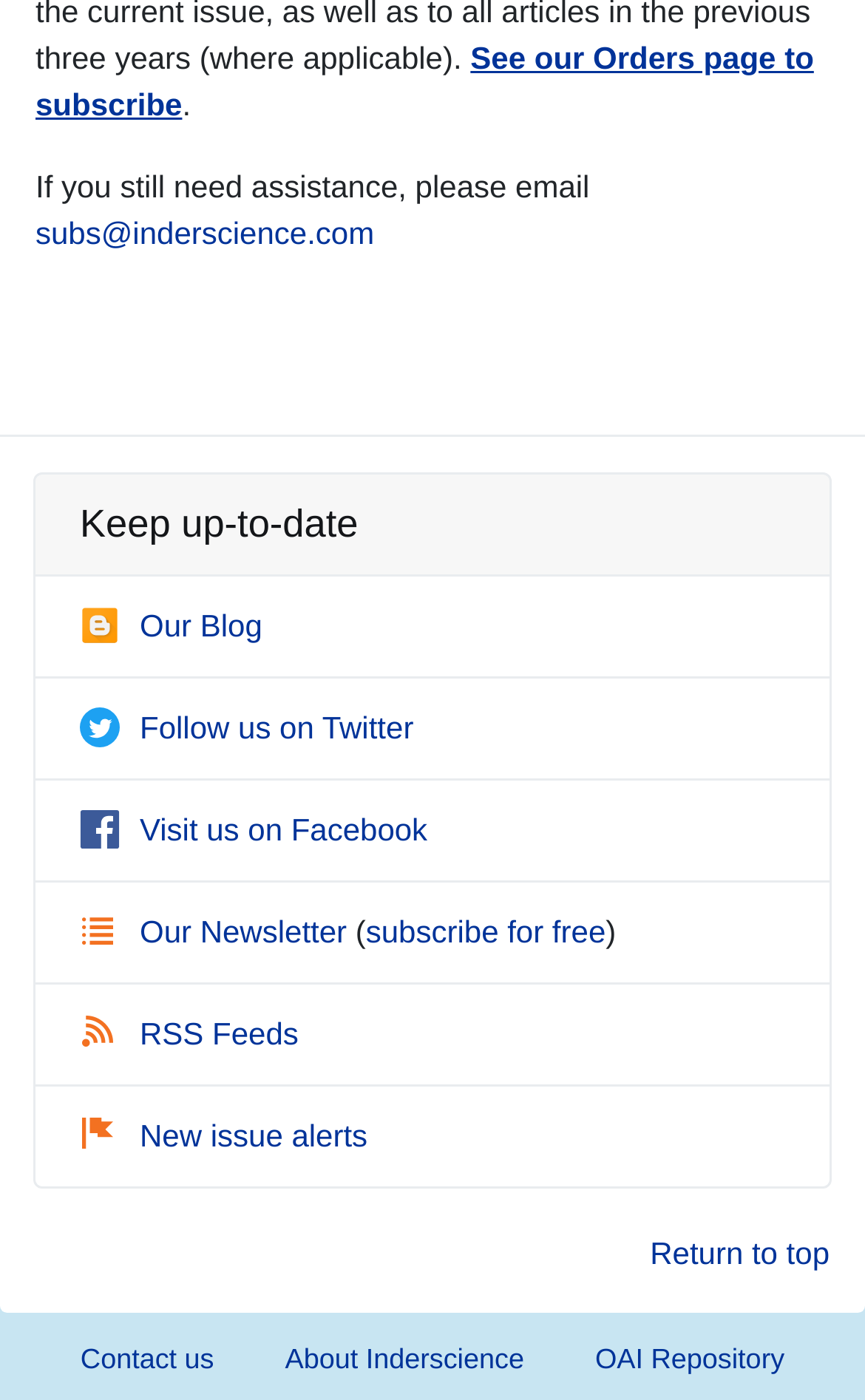Given the description "subs@inderscience.com", provide the bounding box coordinates of the corresponding UI element.

[0.041, 0.154, 0.433, 0.179]